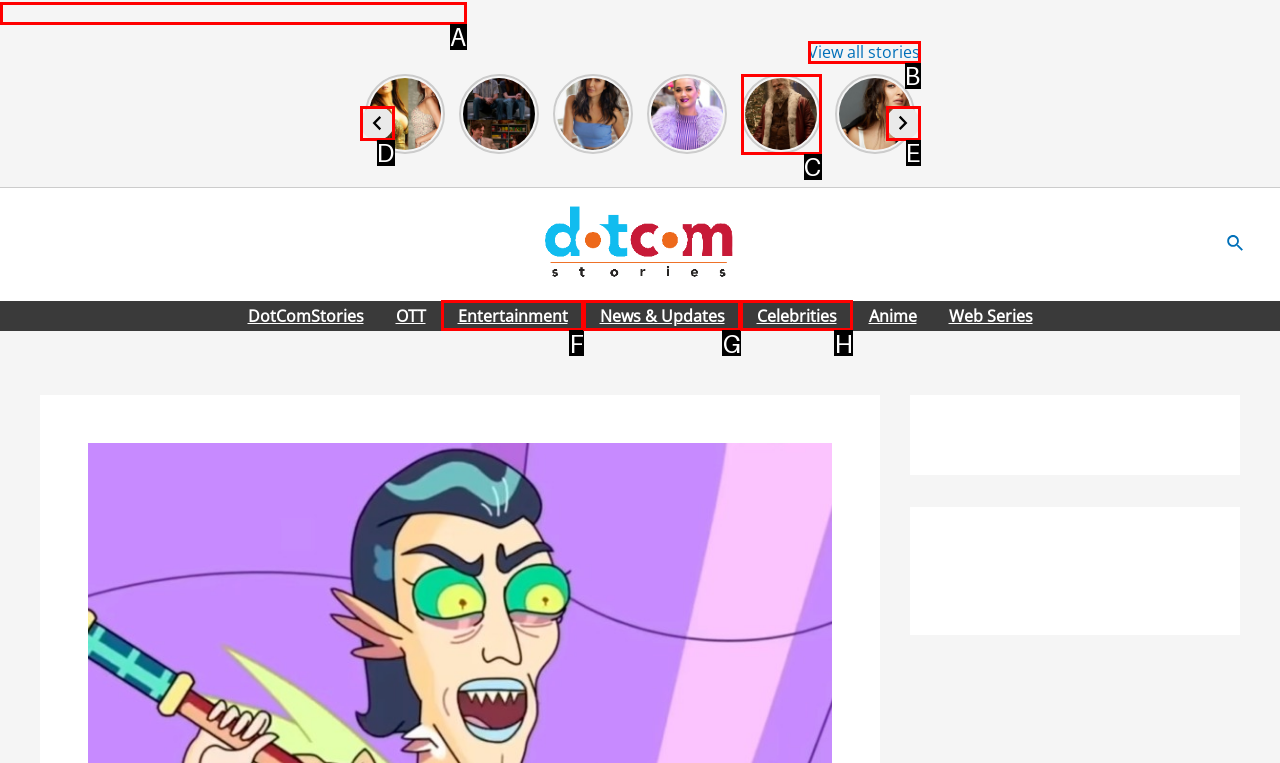Determine the HTML element that best matches this description: News & Updates from the given choices. Respond with the corresponding letter.

G